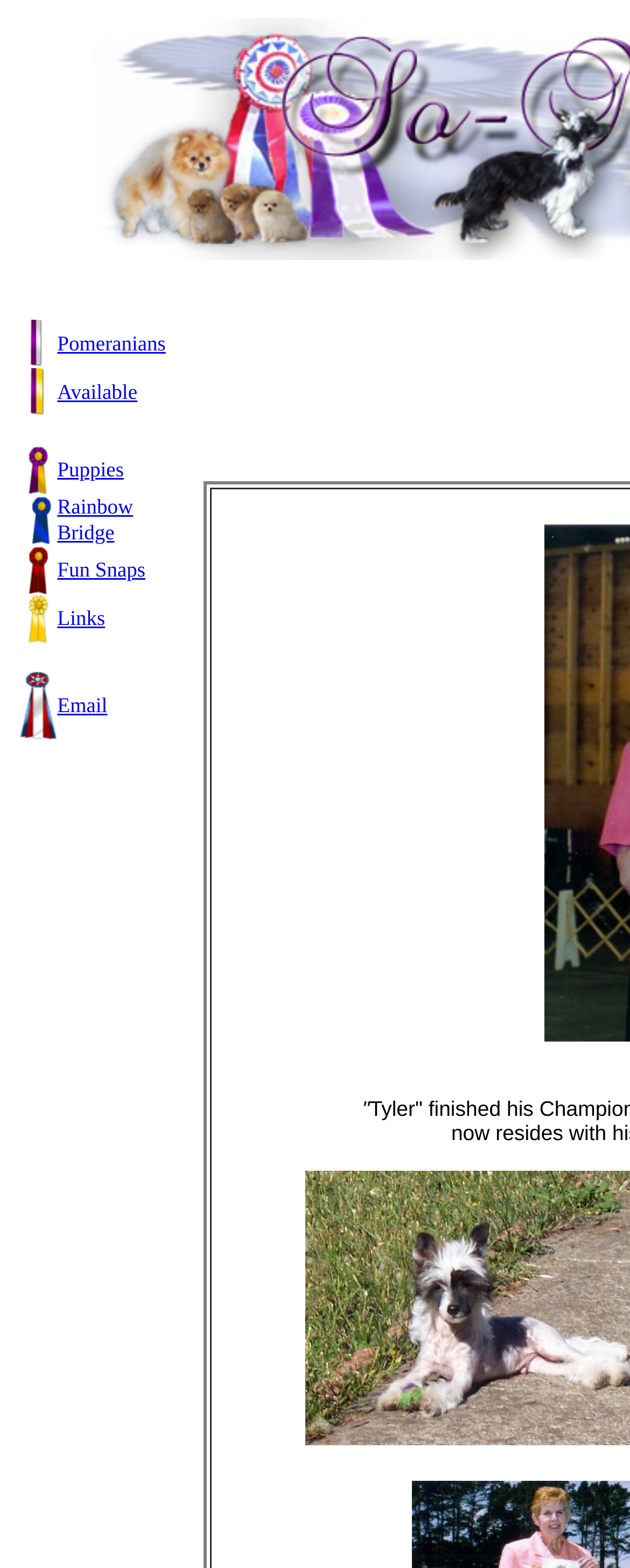Identify the bounding box coordinates of the area that should be clicked in order to complete the given instruction: "Click on Pomeranians". The bounding box coordinates should be four float numbers between 0 and 1, i.e., [left, top, right, bottom].

[0.091, 0.211, 0.263, 0.227]